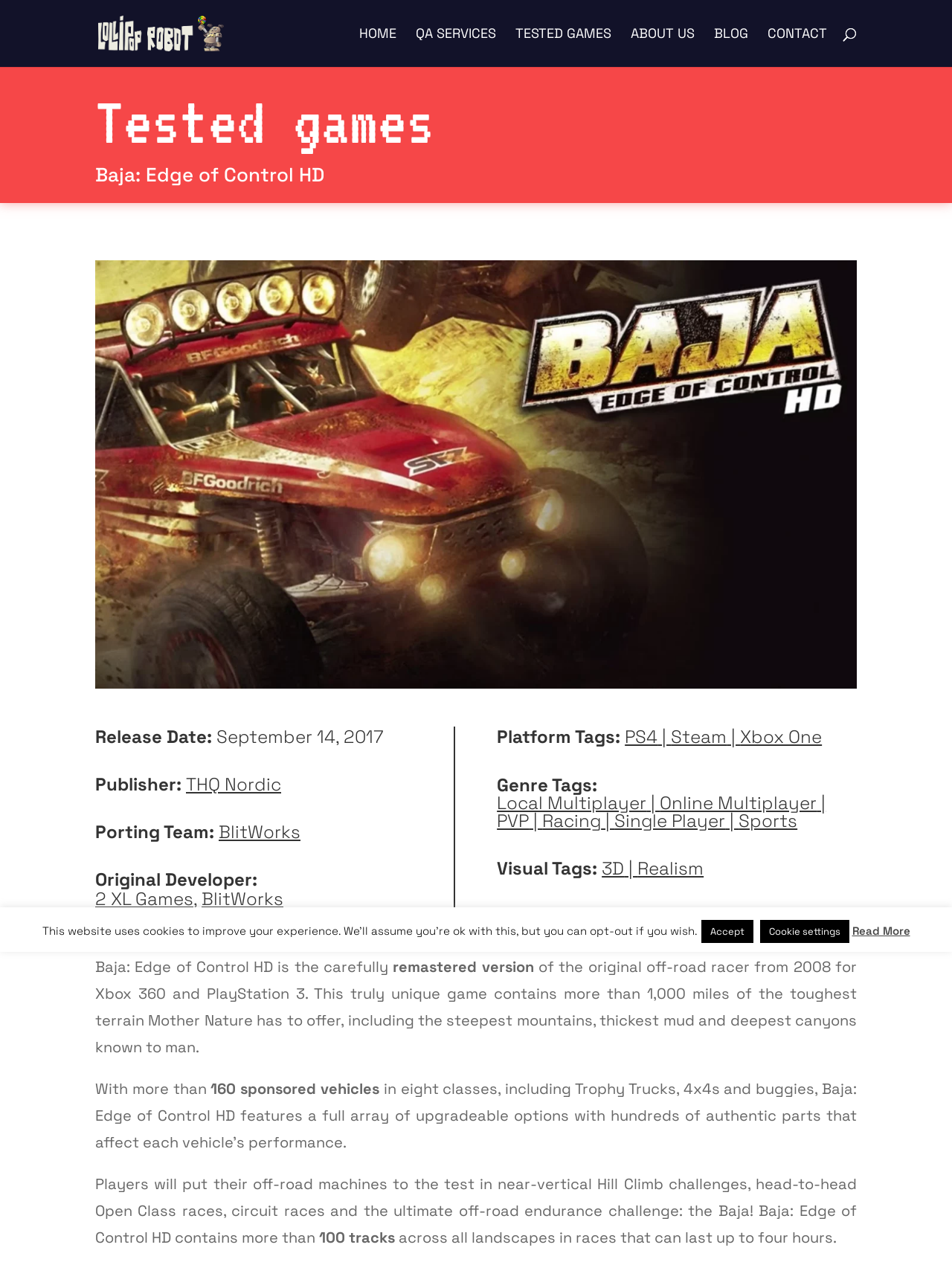Please identify the bounding box coordinates of the element's region that needs to be clicked to fulfill the following instruction: "view tested games". The bounding box coordinates should consist of four float numbers between 0 and 1, i.e., [left, top, right, bottom].

[0.541, 0.022, 0.642, 0.053]